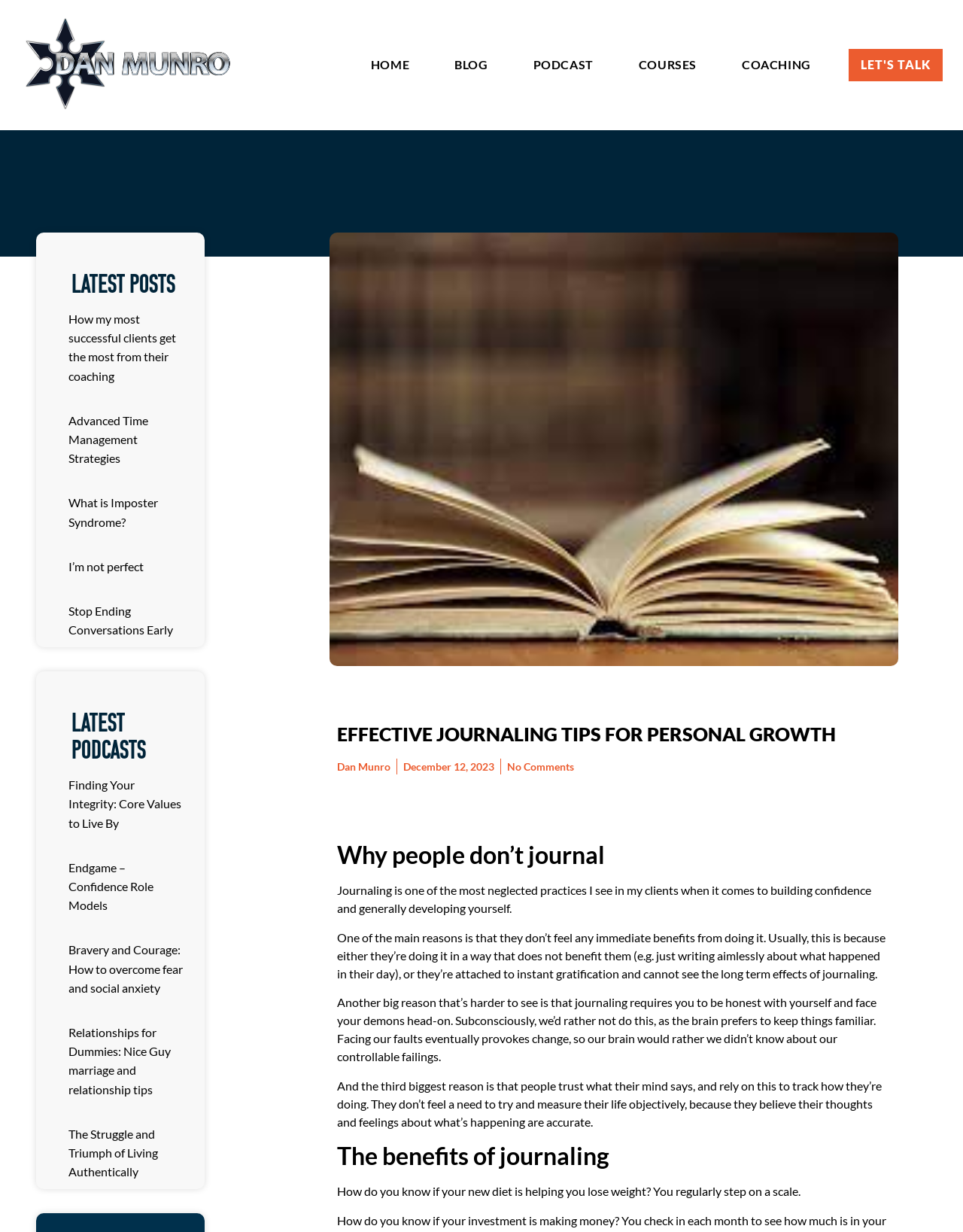How many links are there in the navigation menu?
Give a comprehensive and detailed explanation for the question.

I counted the number of link elements in the navigation menu at the top of the page, and there are 6 of them: 'HOME', 'BLOG', 'PODCAST', 'COURSES', 'COACHING', and 'LET'S TALK'.